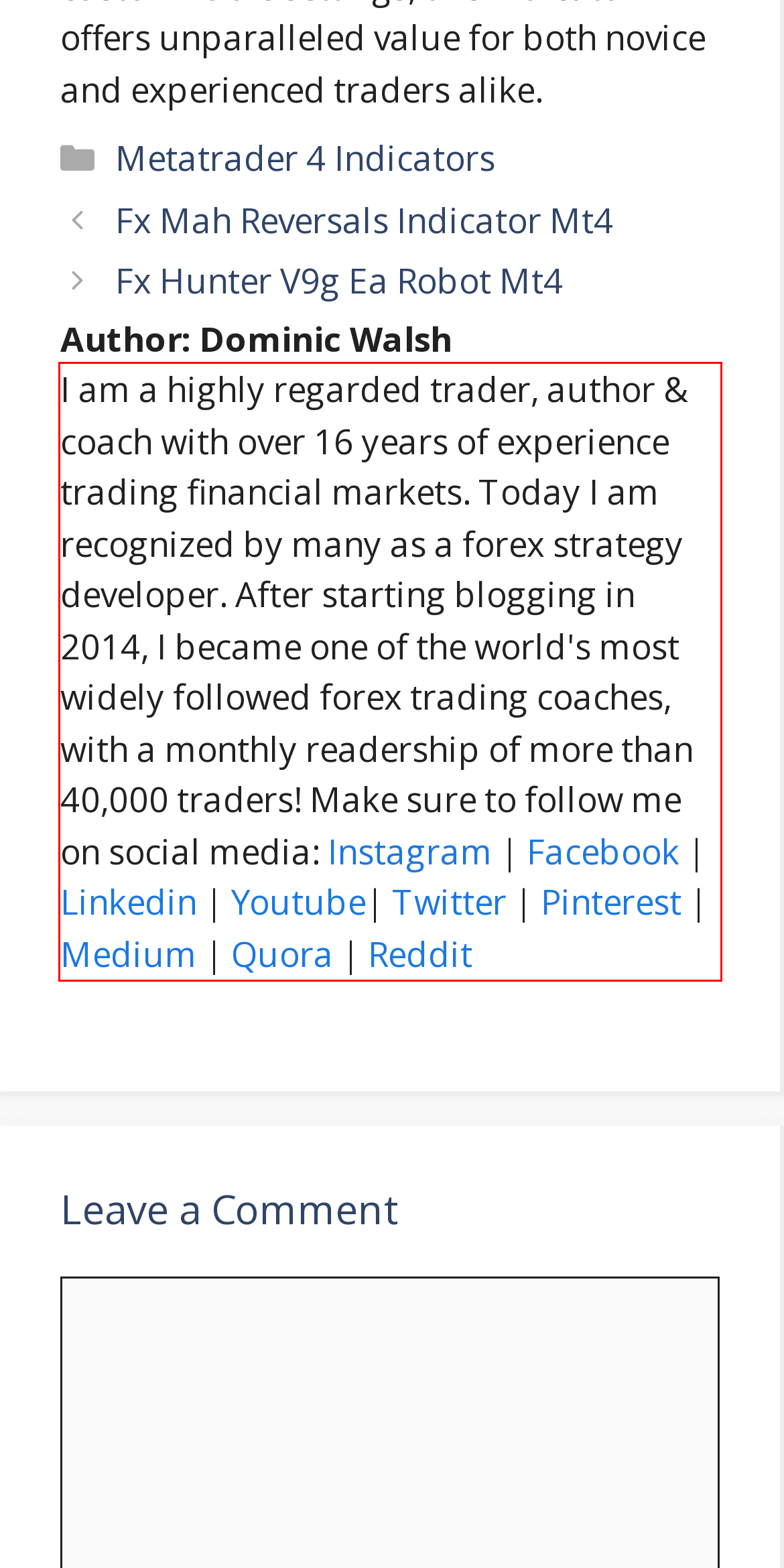With the given screenshot of a webpage, locate the red rectangle bounding box and extract the text content using OCR.

I am a highly regarded trader, author & coach with over 16 years of experience trading financial markets. Today I am recognized by many as a forex strategy developer. After starting blogging in 2014, I became one of the world's most widely followed forex trading coaches, with a monthly readership of more than 40,000 traders! Make sure to follow me on social media: Instagram | Facebook | Linkedin | Youtube| Twitter | Pinterest | Medium | Quora | Reddit